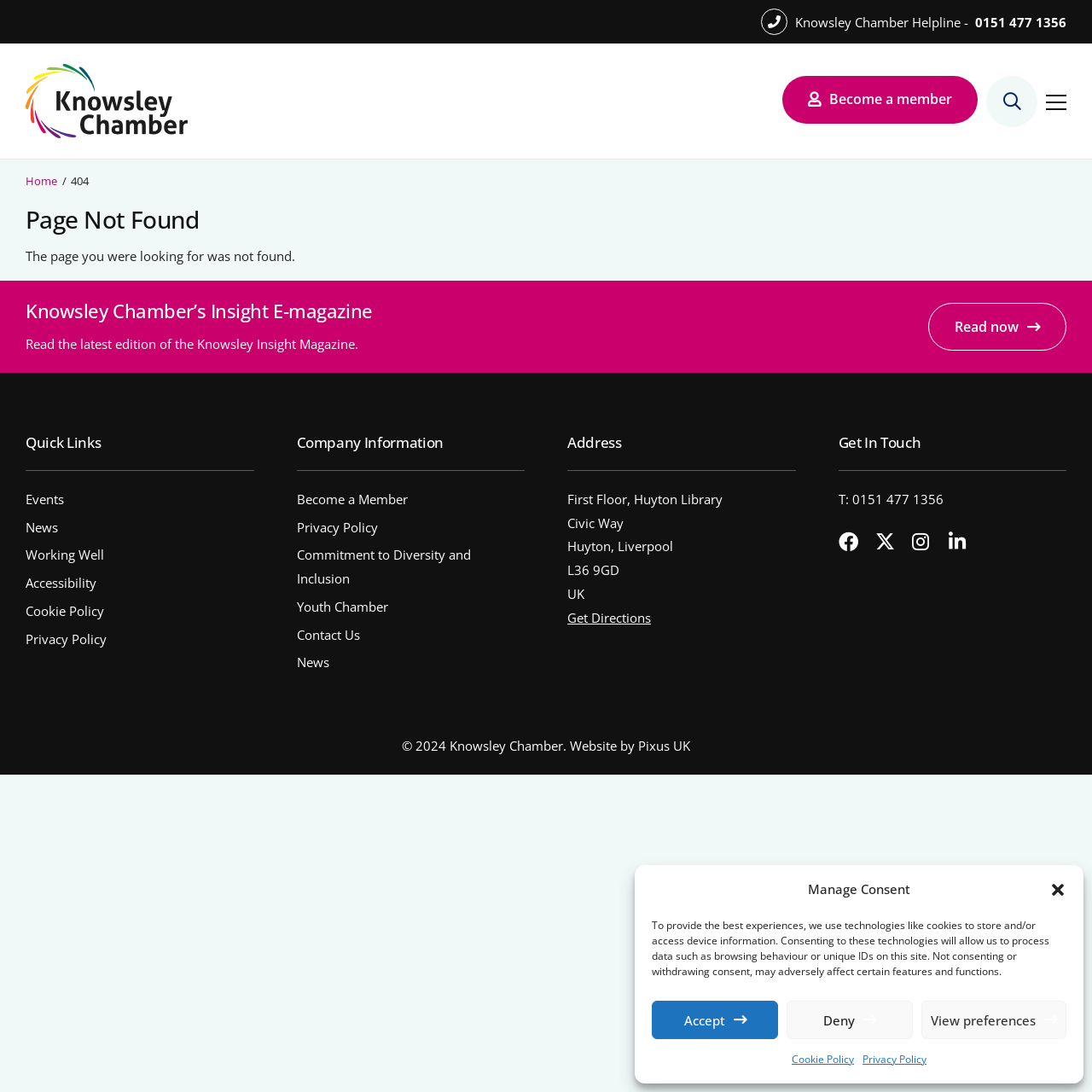Locate the bounding box coordinates of the element you need to click to accomplish the task described by this instruction: "Click the 'Become a member' link".

[0.041, 0.76, 0.247, 0.81]